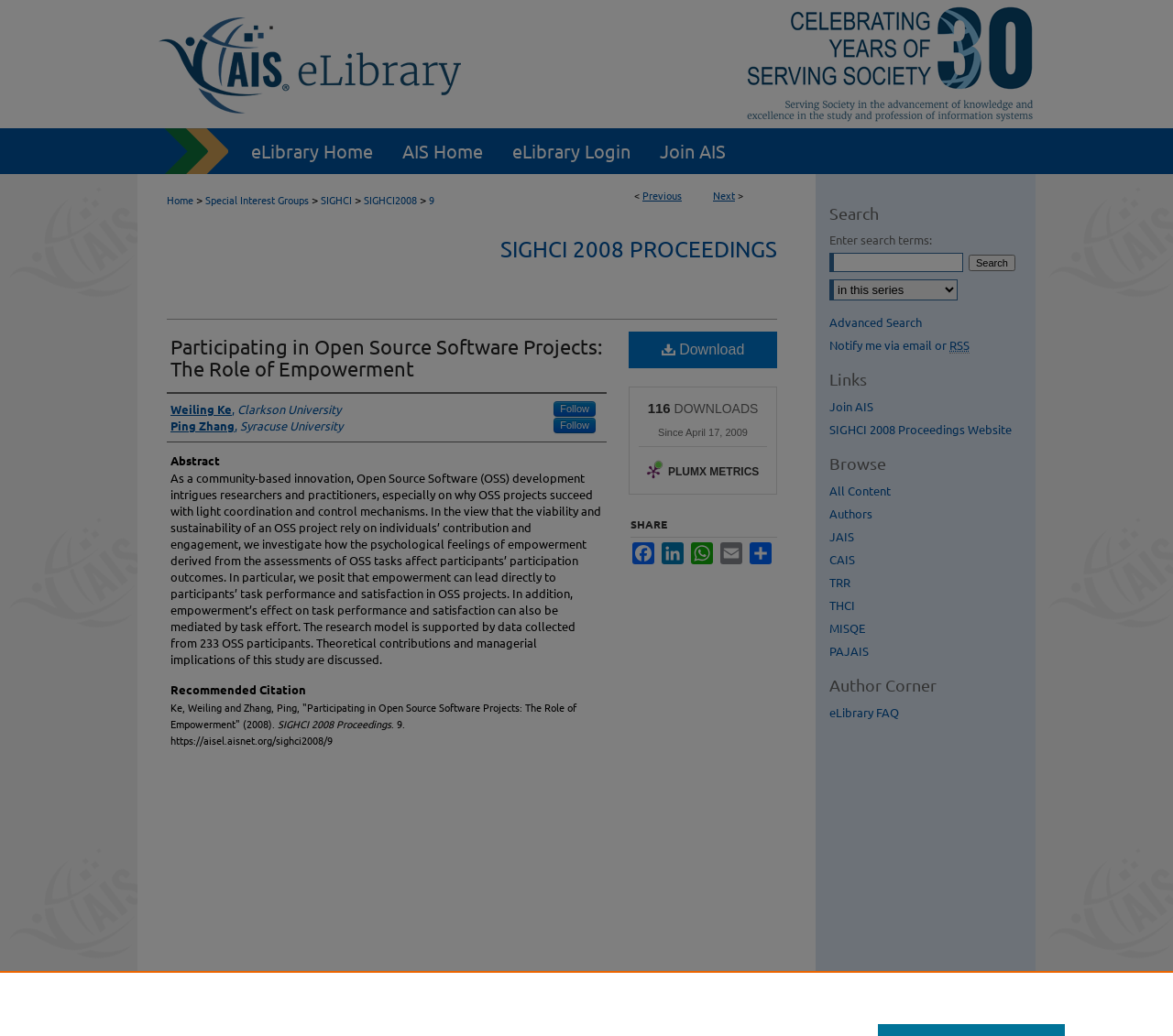Provide a single word or phrase answer to the question: 
Who are the authors of the paper?

Weiling Ke and Ping Zhang